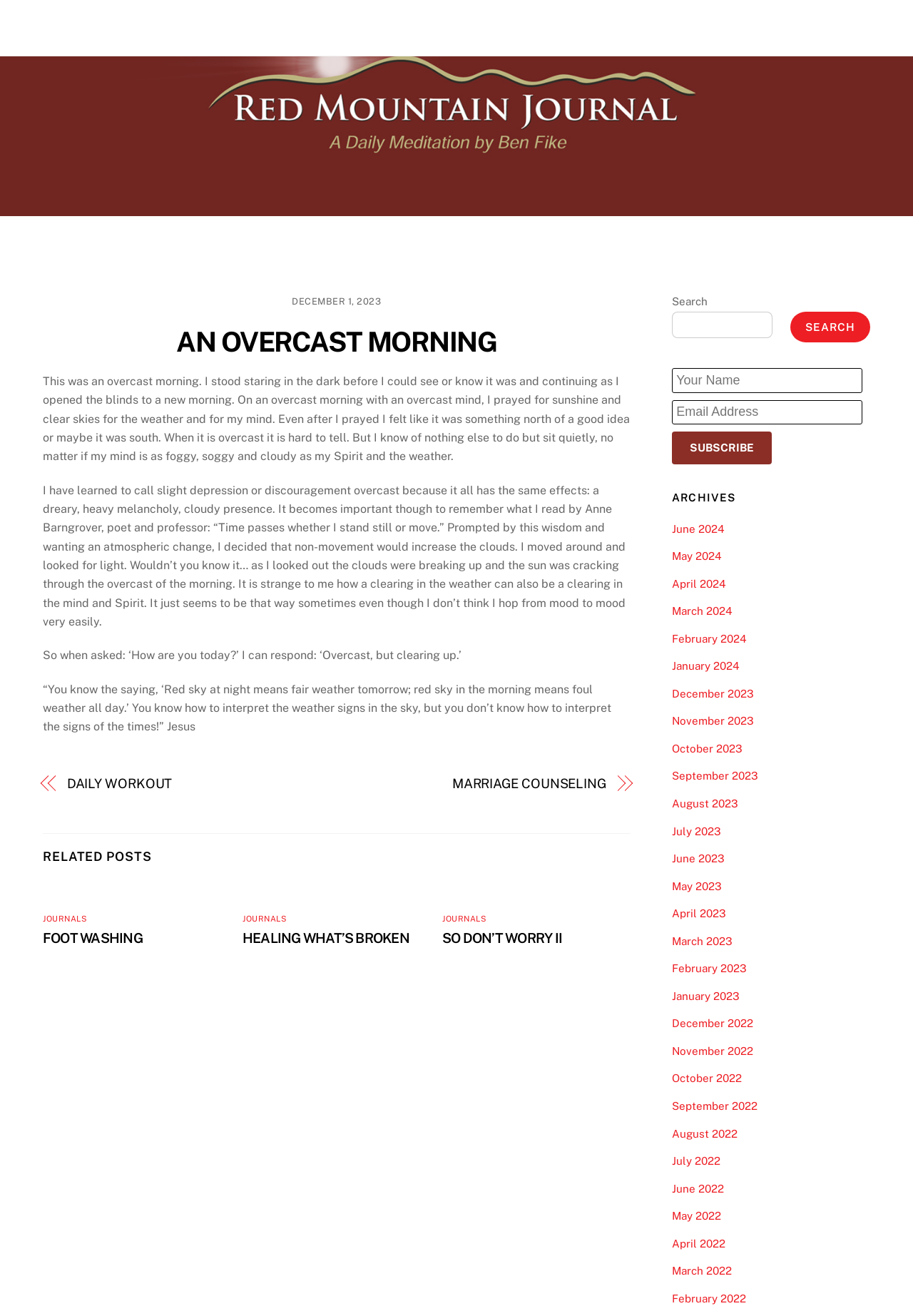Find and extract the text of the primary heading on the webpage.

AN OVERCAST MORNING